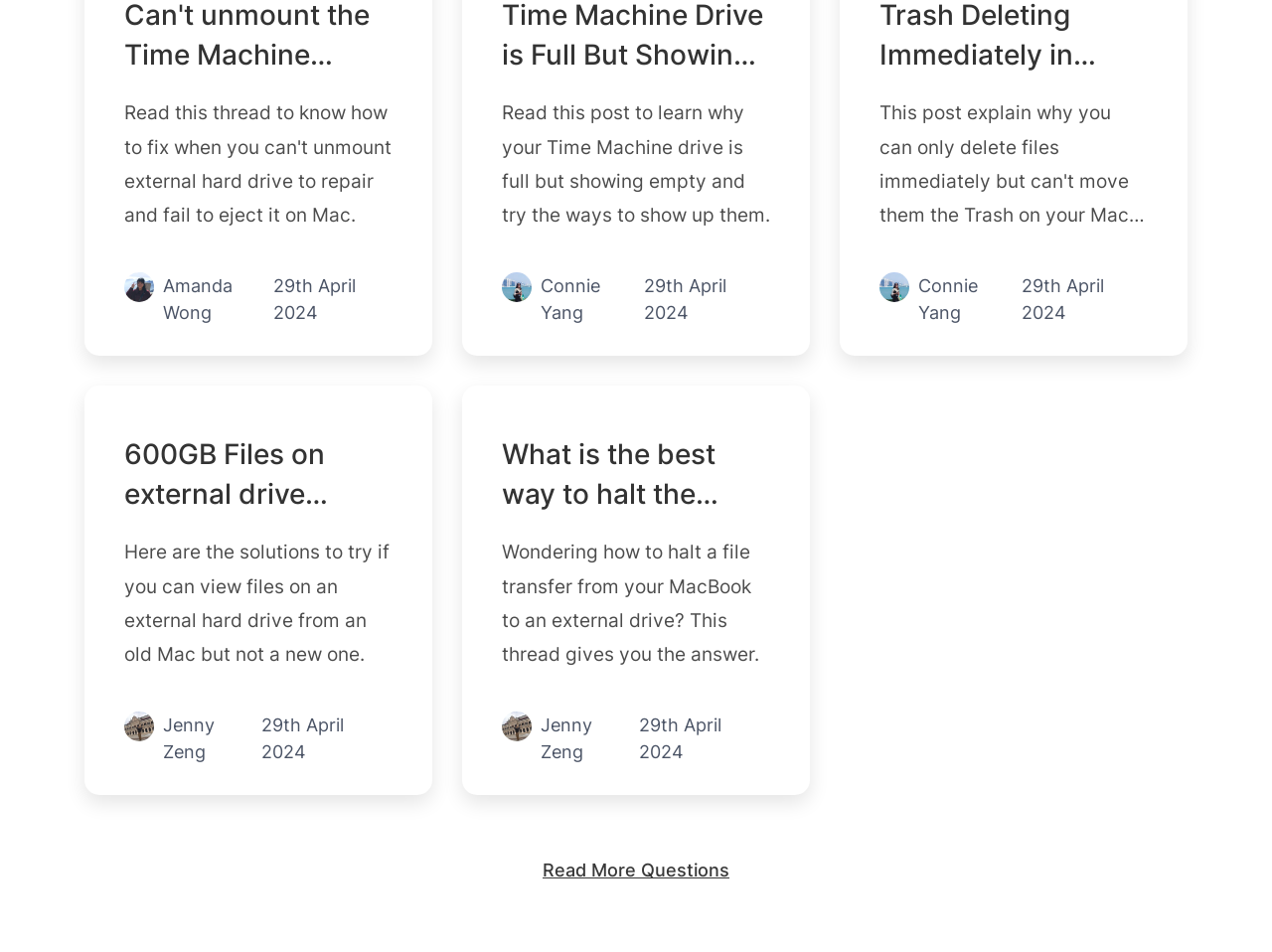Please identify the bounding box coordinates of the clickable area that will allow you to execute the instruction: "Share on Facebook".

None